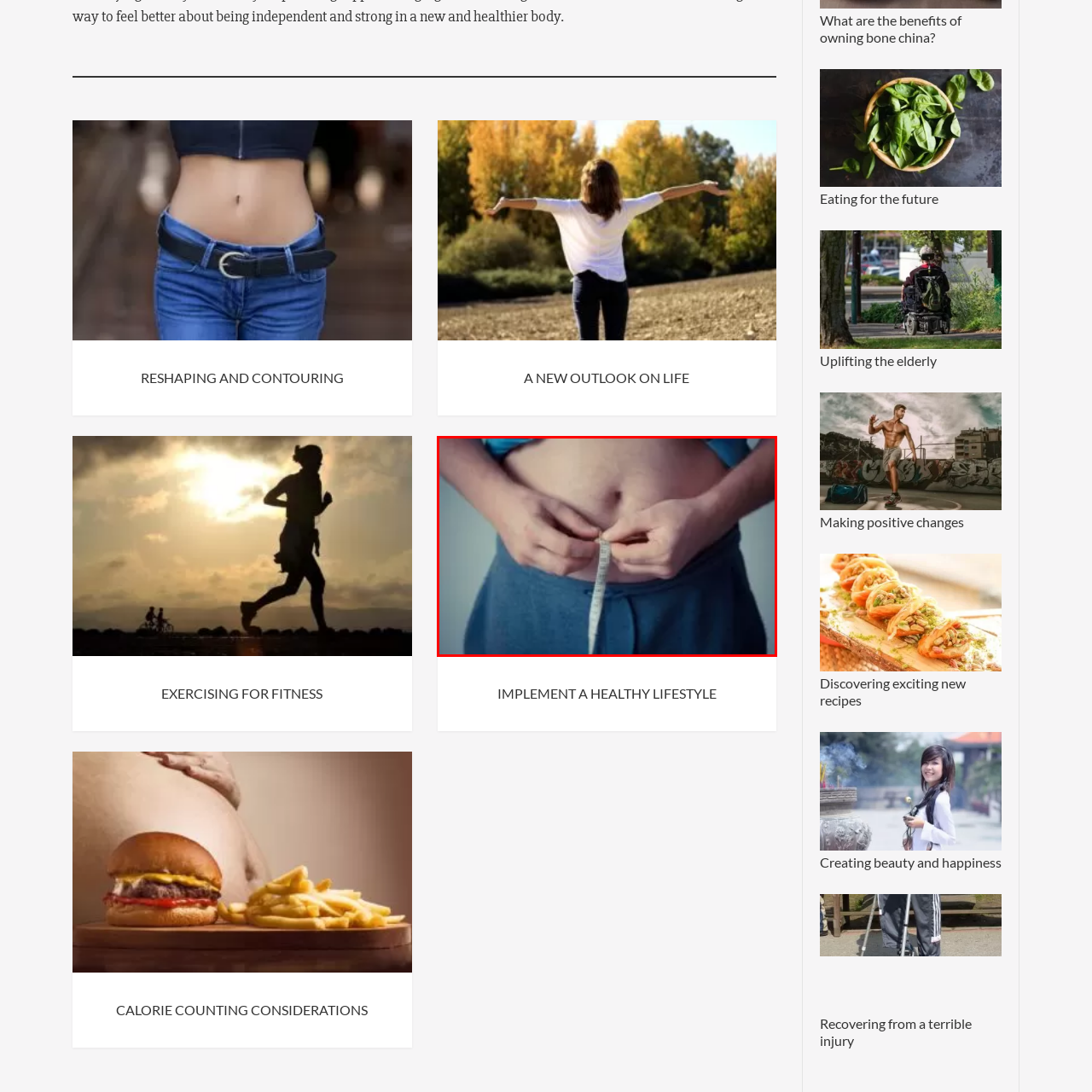What is the person using to measure their waist?
Inspect the image enclosed by the red bounding box and elaborate on your answer with as much detail as possible based on the visual cues.

The image shows the person holding a measuring tape, which they are using to measure their waist size, as indicated by the way they are pulling the tape snugly around their abdomen.